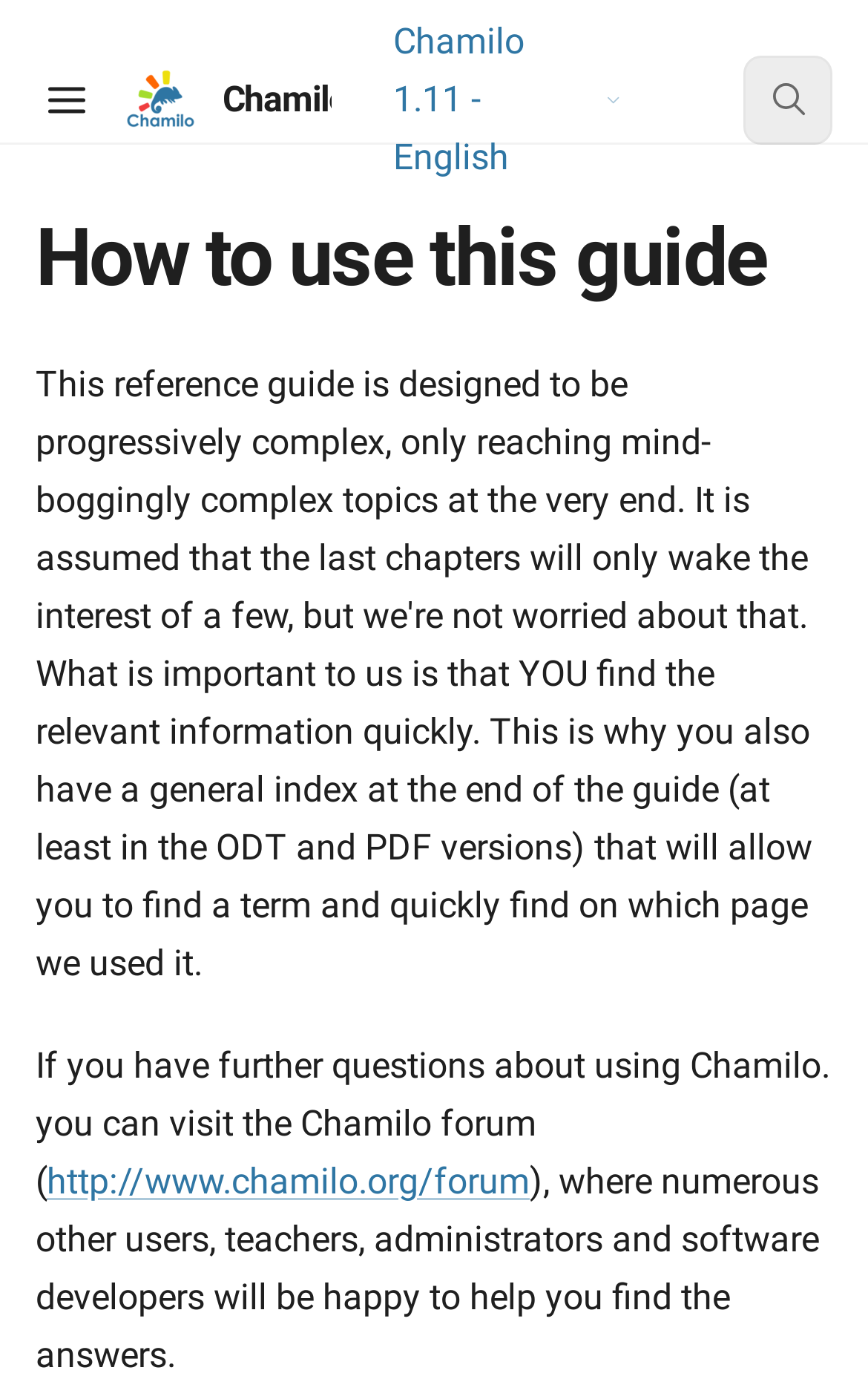Bounding box coordinates should be provided in the format (top-left x, top-left y, bottom-right x, bottom-right y) with all values between 0 and 1. Identify the bounding box for this UI element: +44 (0)20 8452 3366

None